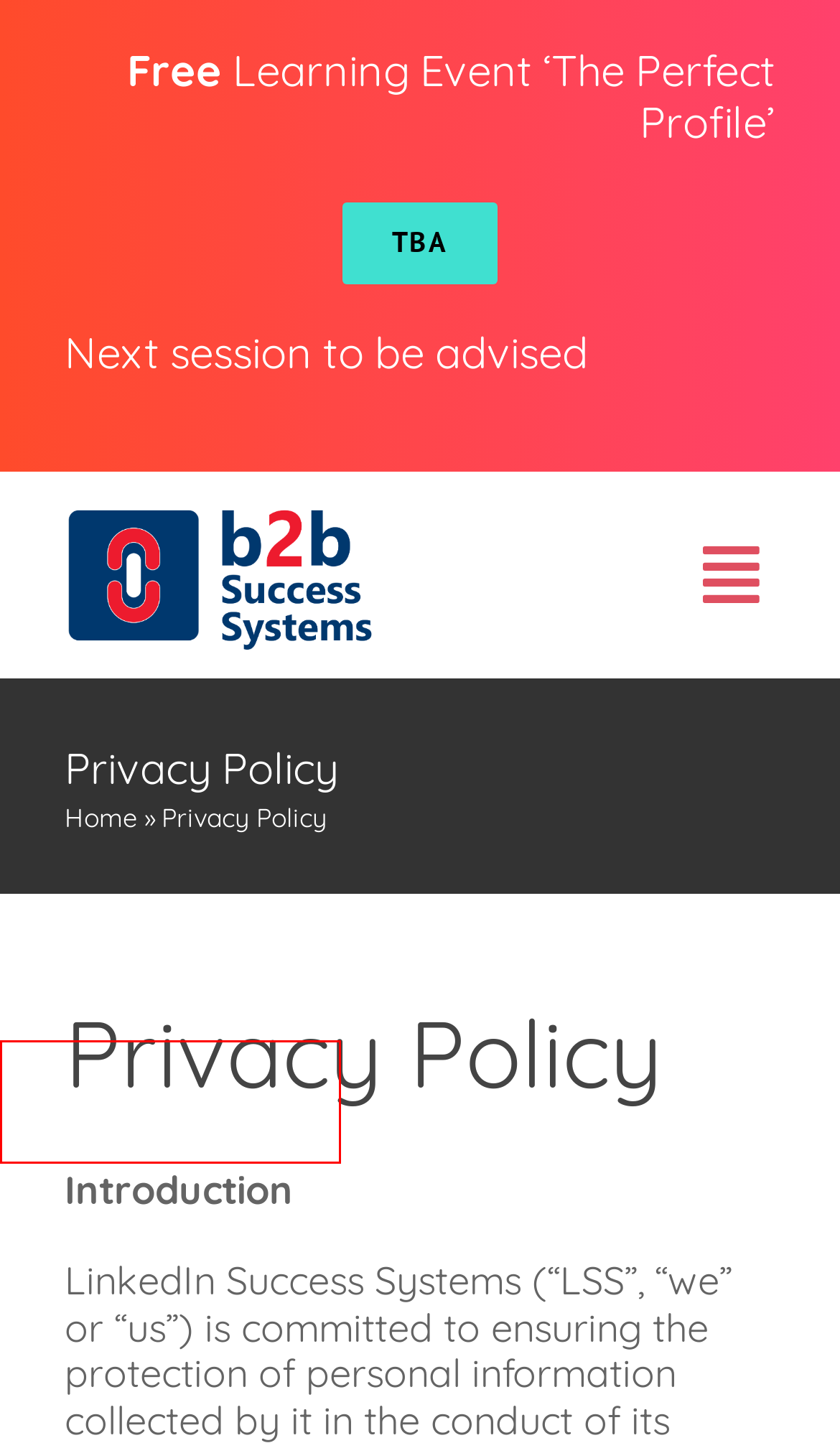You have a screenshot of a webpage, and a red bounding box highlights an element. Select the webpage description that best fits the new page after clicking the element within the bounding box. Options are:
A. Free Events - B2B Success Systems
B. Contact Us - B2B Success Systems
C. eLearning - B2B Success Systems
D. News - B2B Success Systems
E. Home - B2B Success Systems
F. Company Page - B2B Success Systems
G. Sales Navigator - B2B Success Systems
H. Teams - B2B Success Systems

G